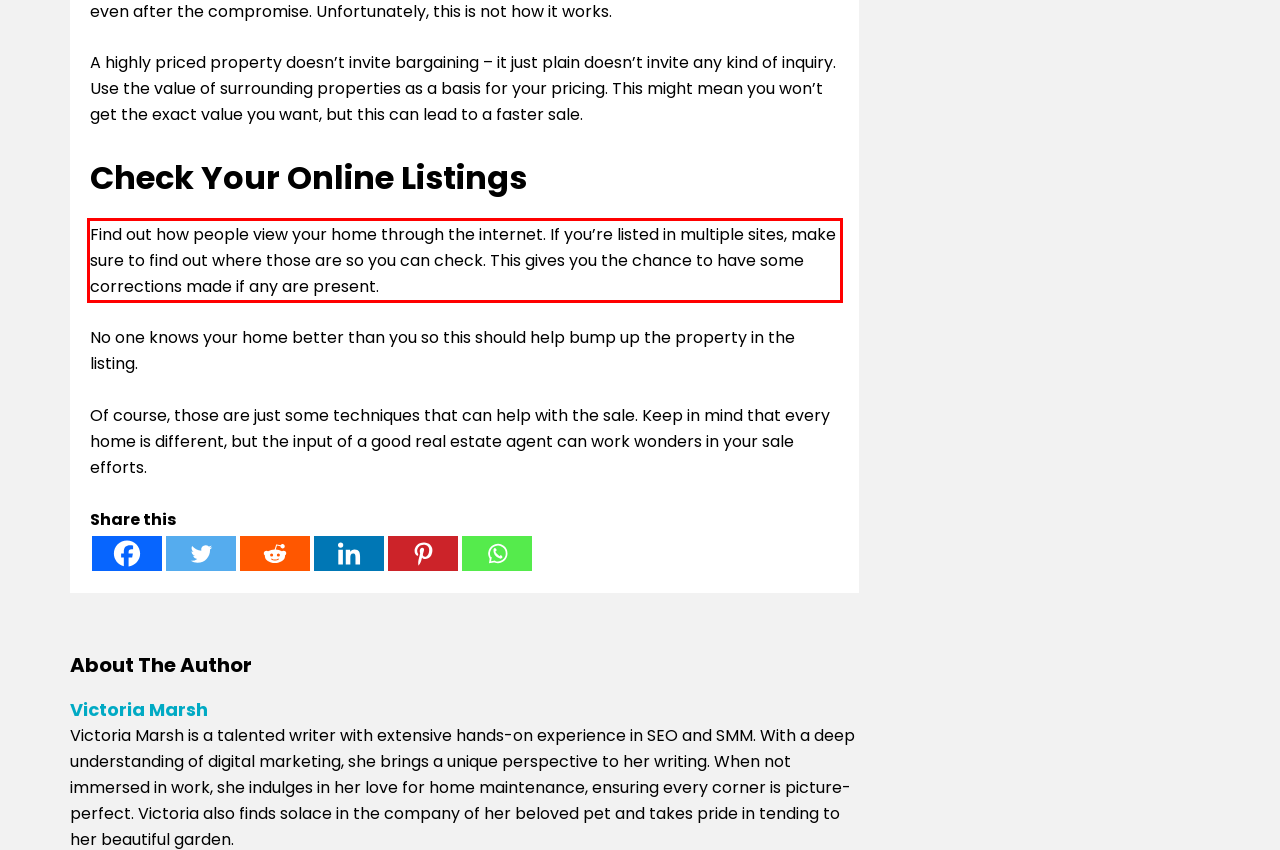In the given screenshot, locate the red bounding box and extract the text content from within it.

Find out how people view your home through the internet. If you’re listed in multiple sites, make sure to find out where those are so you can check. This gives you the chance to have some corrections made if any are present.